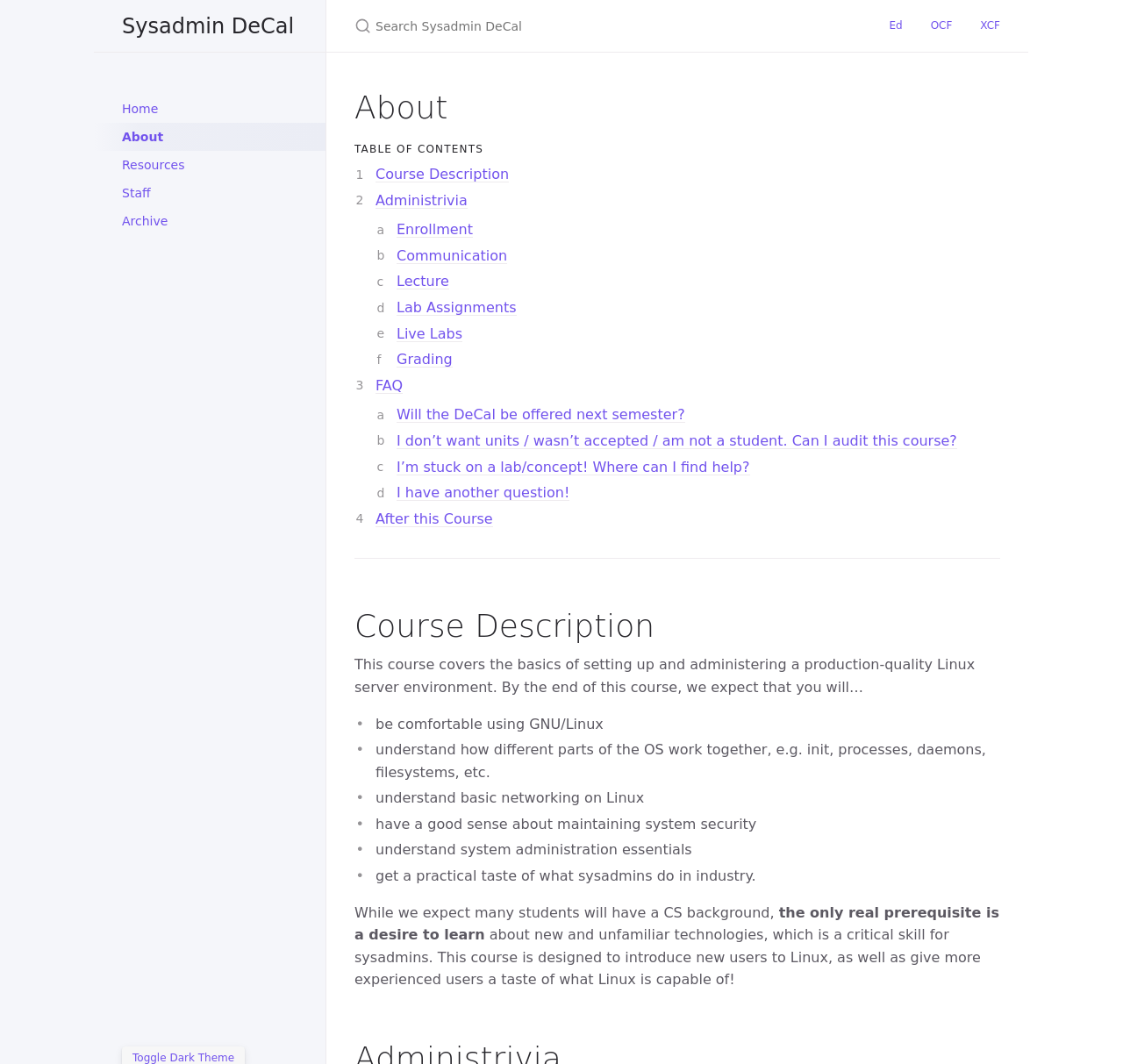Please give a short response to the question using one word or a phrase:
What topics are covered in this course?

Linux server administration